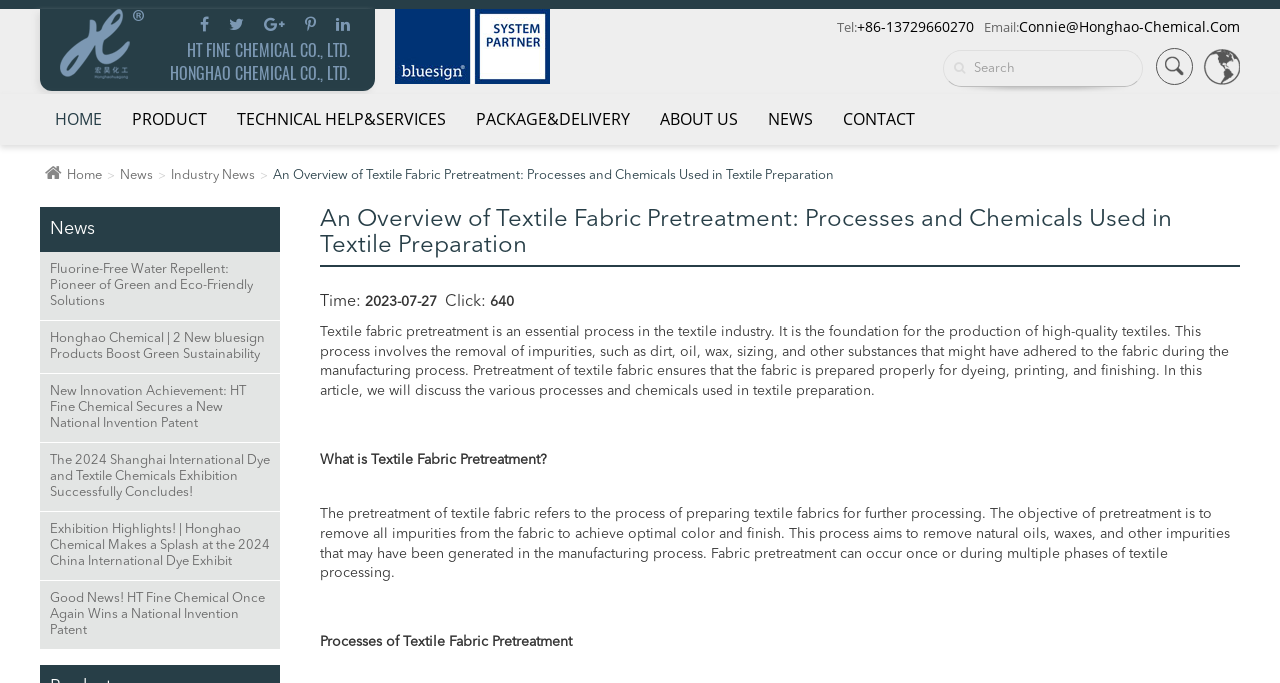Specify the bounding box coordinates of the element's area that should be clicked to execute the given instruction: "View the comments of the post". The coordinates should be four float numbers between 0 and 1, i.e., [left, top, right, bottom].

None